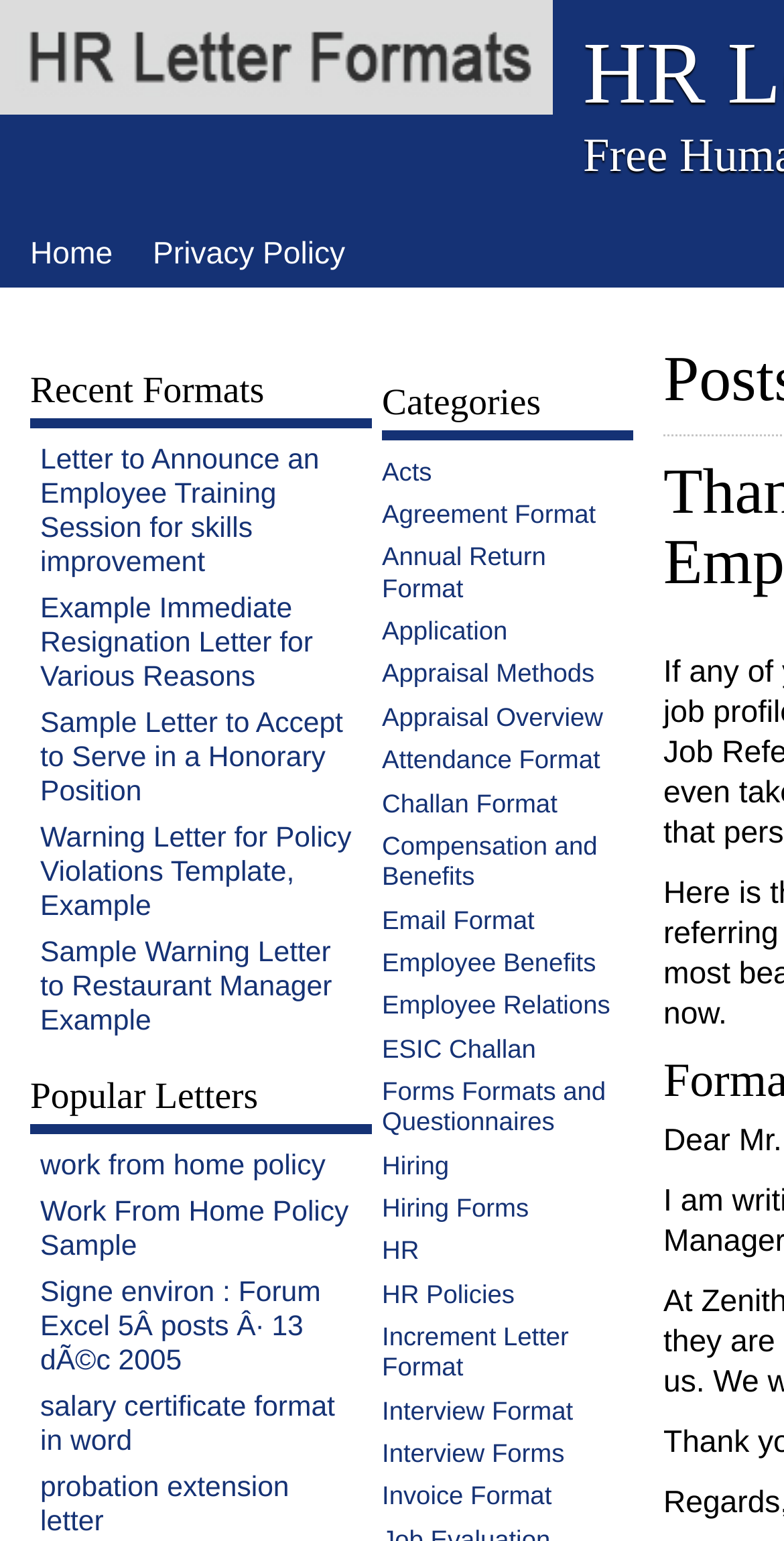Determine the bounding box coordinates for the clickable element required to fulfill the instruction: "Browse the categories". Provide the coordinates as four float numbers between 0 and 1, i.e., [left, top, right, bottom].

[0.487, 0.246, 0.808, 0.285]